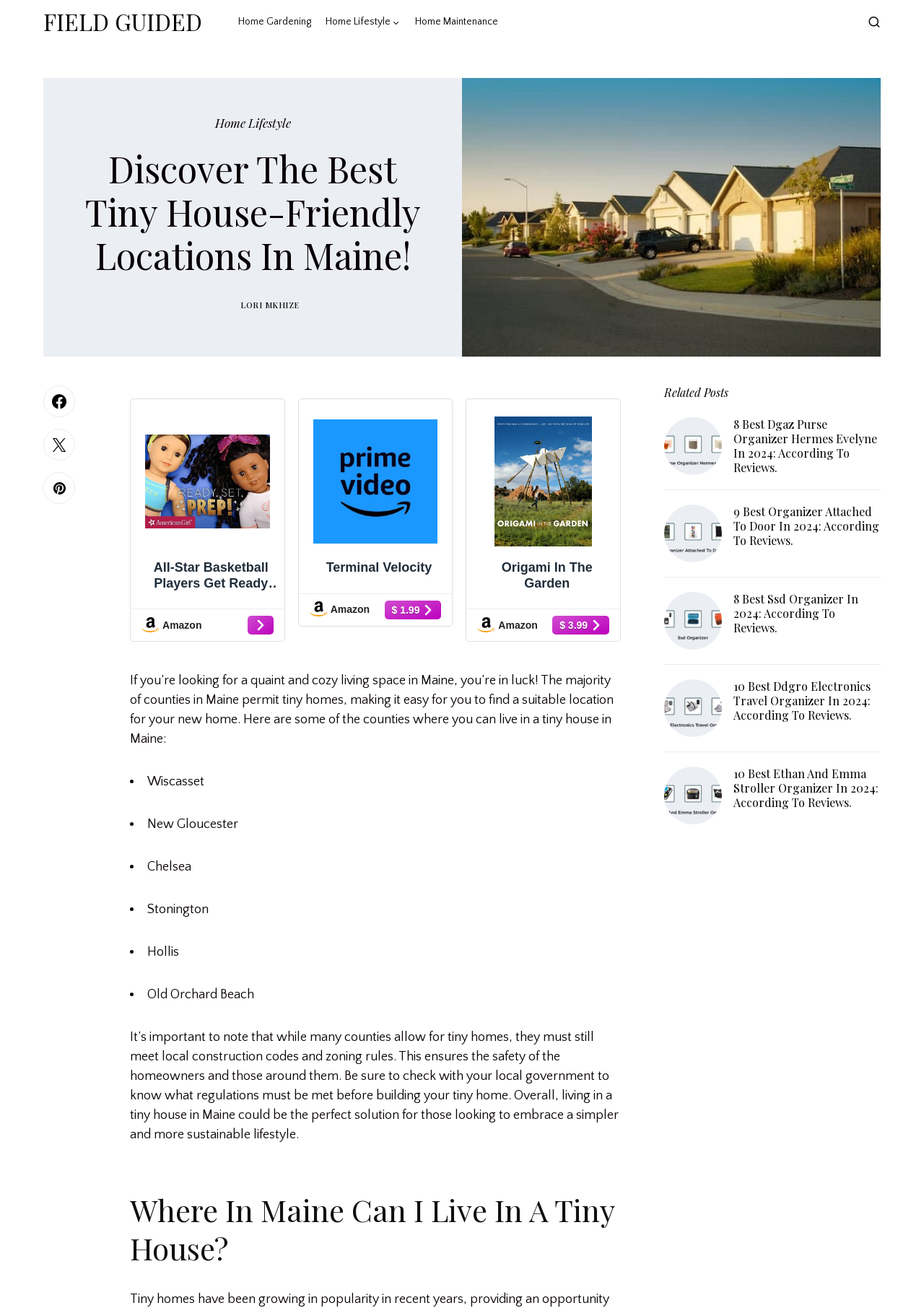Specify the bounding box coordinates of the area to click in order to follow the given instruction: "Click on the 'FIELD GUIDED' link."

[0.047, 0.003, 0.227, 0.03]